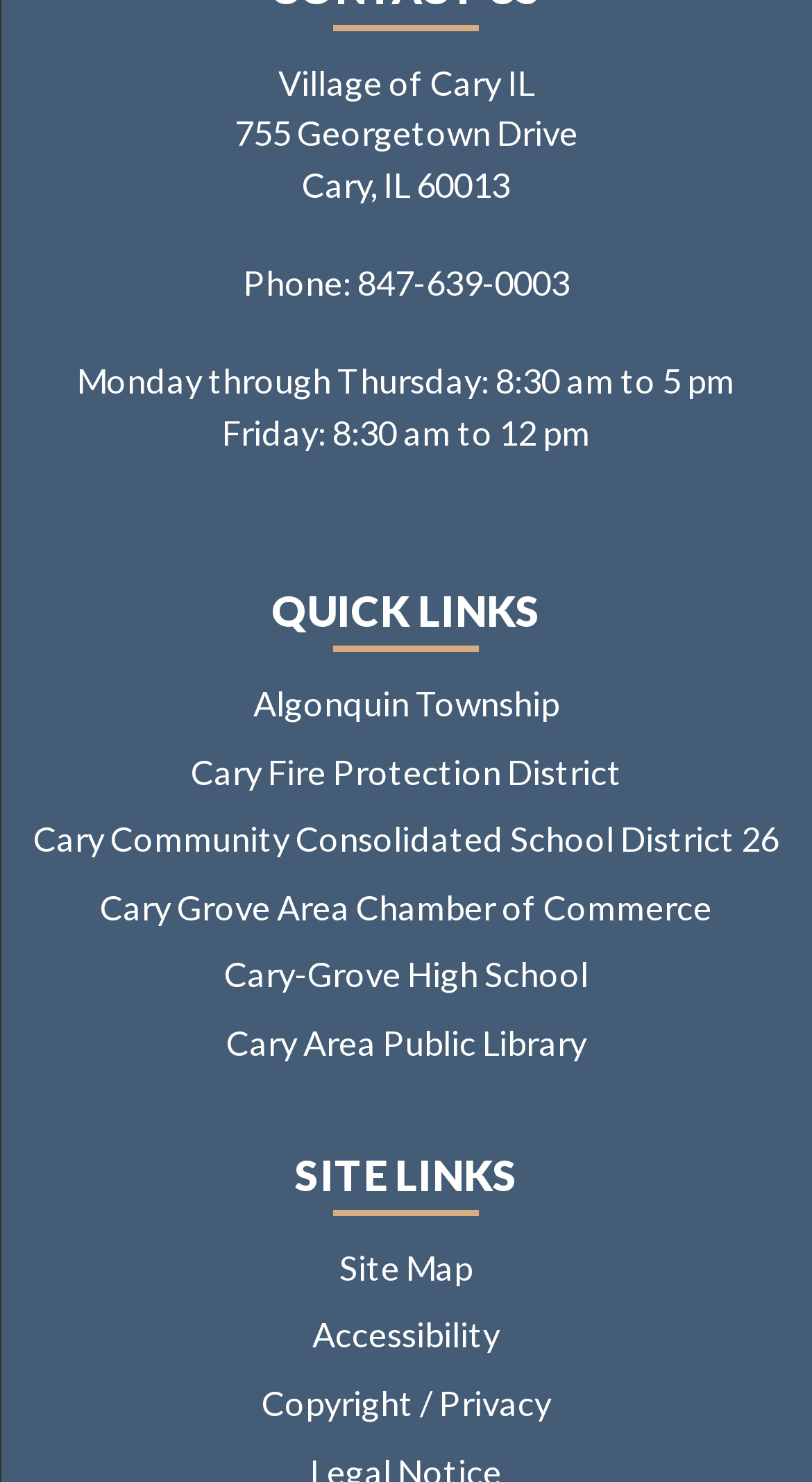What is the phone number of the Village of Cary IL?
Based on the visual information, provide a detailed and comprehensive answer.

I found the phone number by looking at the link element that says 'Phone:' and the corresponding link element that provides the phone number as '847-639-0003'.